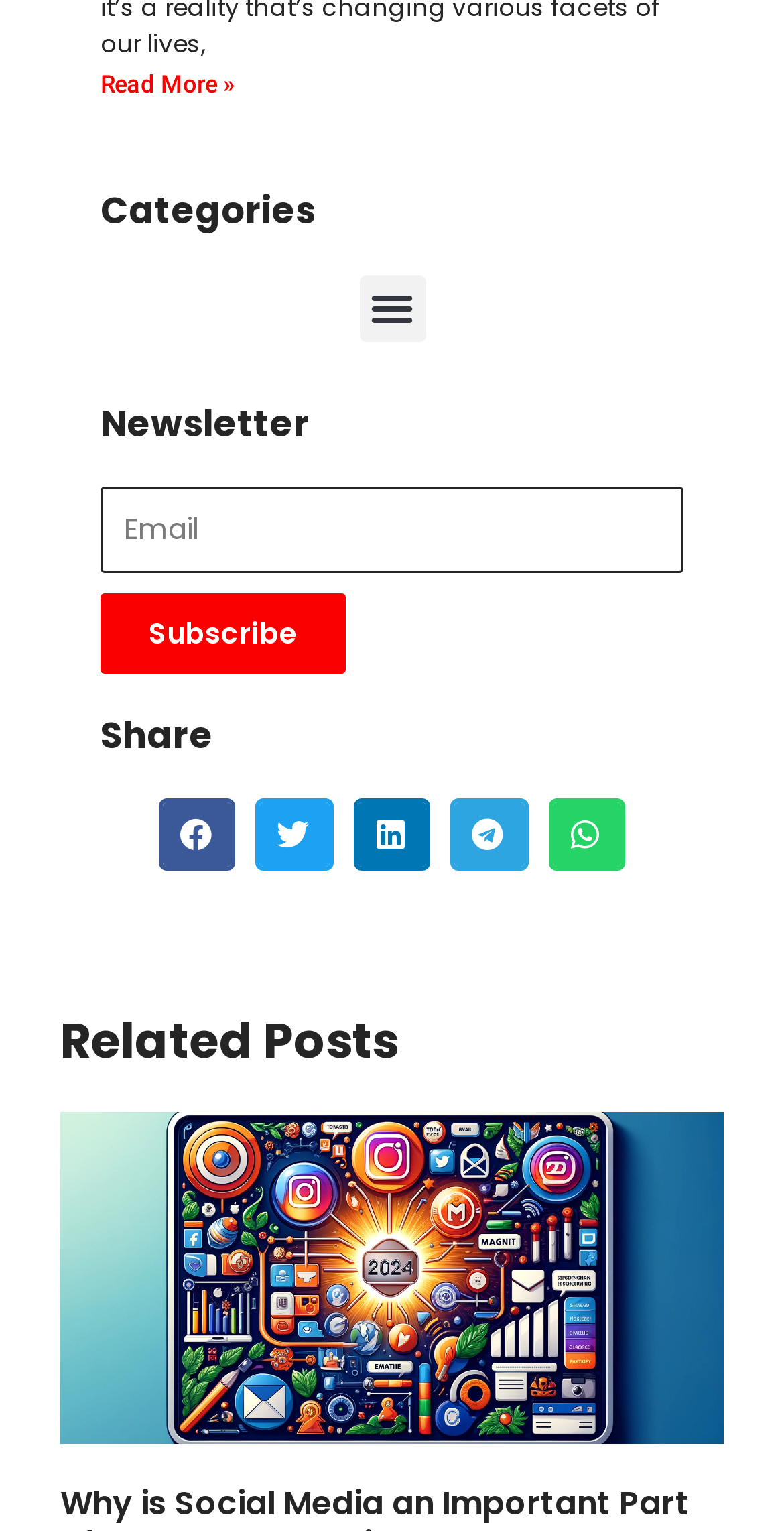Please provide a comprehensive response to the question below by analyzing the image: 
What is the title of the image in the related posts section?

The title of the image in the related posts section can be determined by looking at the image 'Inbound Marketing' which is below the heading 'Related Posts'.